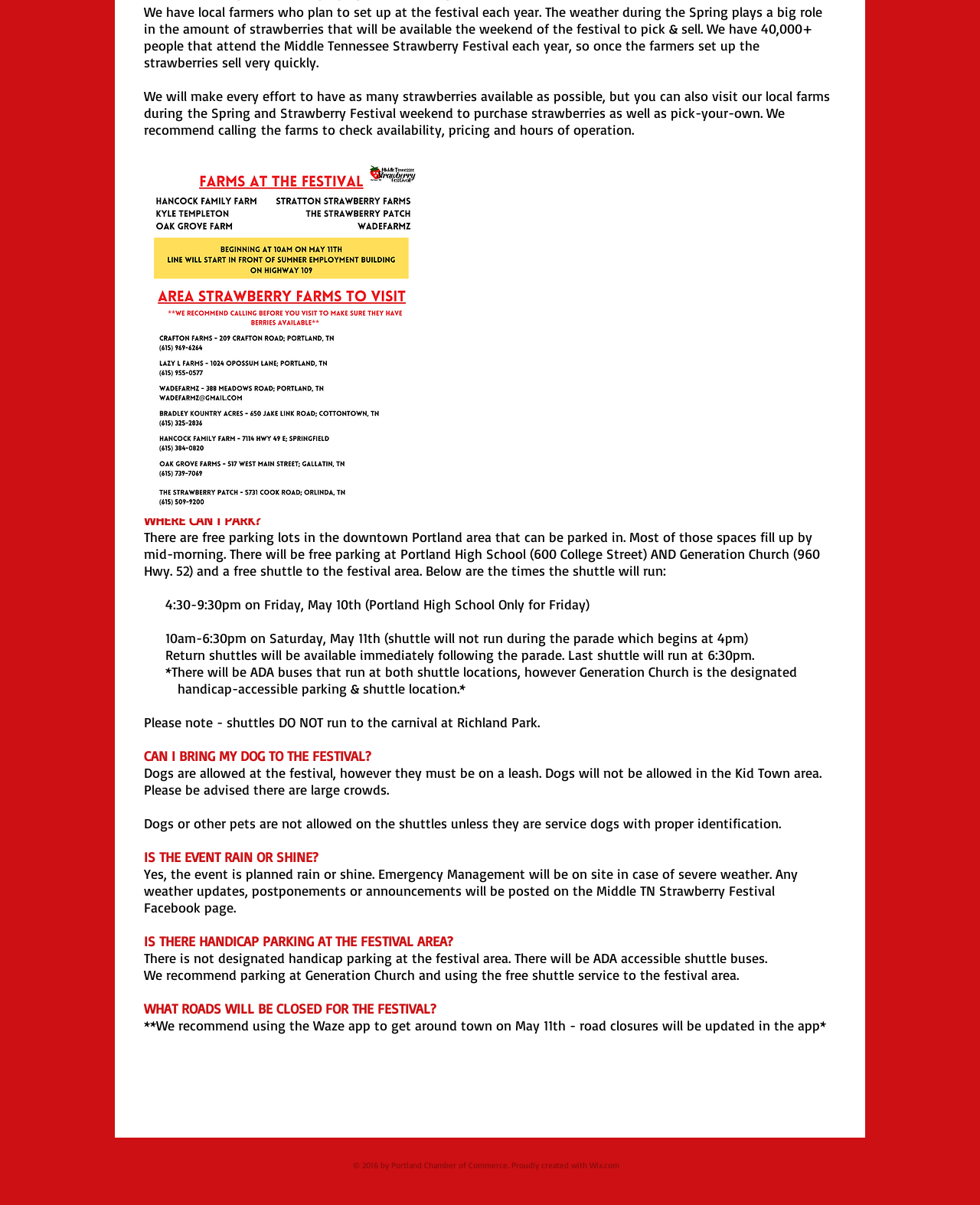Given the element description Wix.com, identify the bounding box coordinates for the UI element on the webpage screenshot. The format should be (top-left x, top-left y, bottom-right x, bottom-right y), with values between 0 and 1.

[0.602, 0.963, 0.632, 0.971]